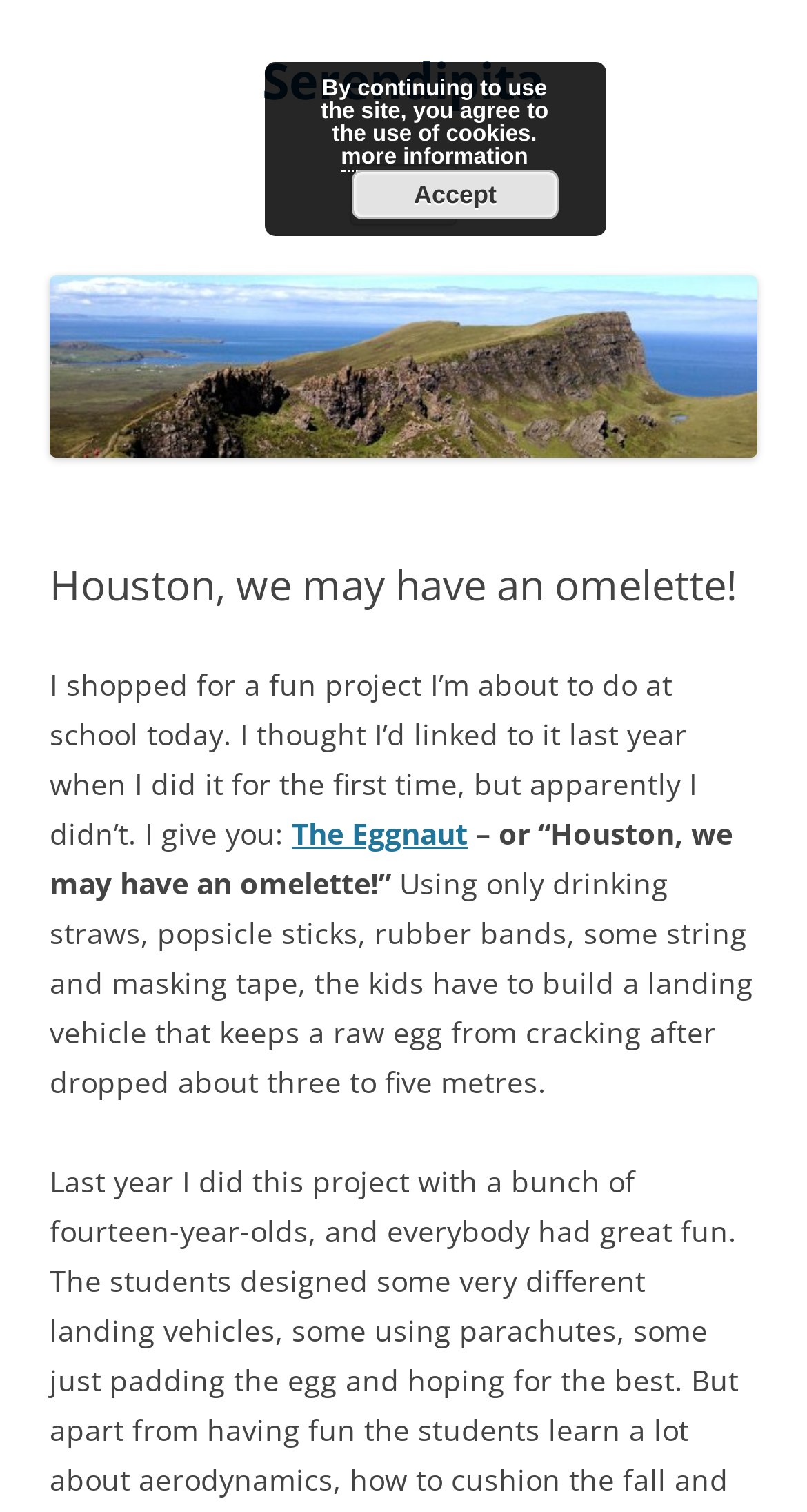Articulate a complete and detailed caption of the webpage elements.

The webpage appears to be a blog post titled "Houston, we may have an omelette!" on a website called Serendipita. At the top left of the page, there is a heading with the website's name, "Serendipita", which is also a link. Below it, there is a button labeled "Menu" and a link labeled "Skip to content".

On the top right of the page, there is another link to "Serendipita", which is accompanied by an image with the same name. Below the image, there is a header section that contains the title of the blog post, "Houston, we may have an omelette!". 

The main content of the blog post starts below the header section. It begins with a paragraph of text that describes a project the author is about to do at school. The text is followed by a link to "The Eggnaut" and then another paragraph that explains the project in more detail. The project involves building a landing vehicle using everyday materials to protect a raw egg from cracking when dropped from a height.

At the bottom of the page, there is a notice that informs users that the site uses cookies, with a link to "more information" and a button to "Accept" the use of cookies.